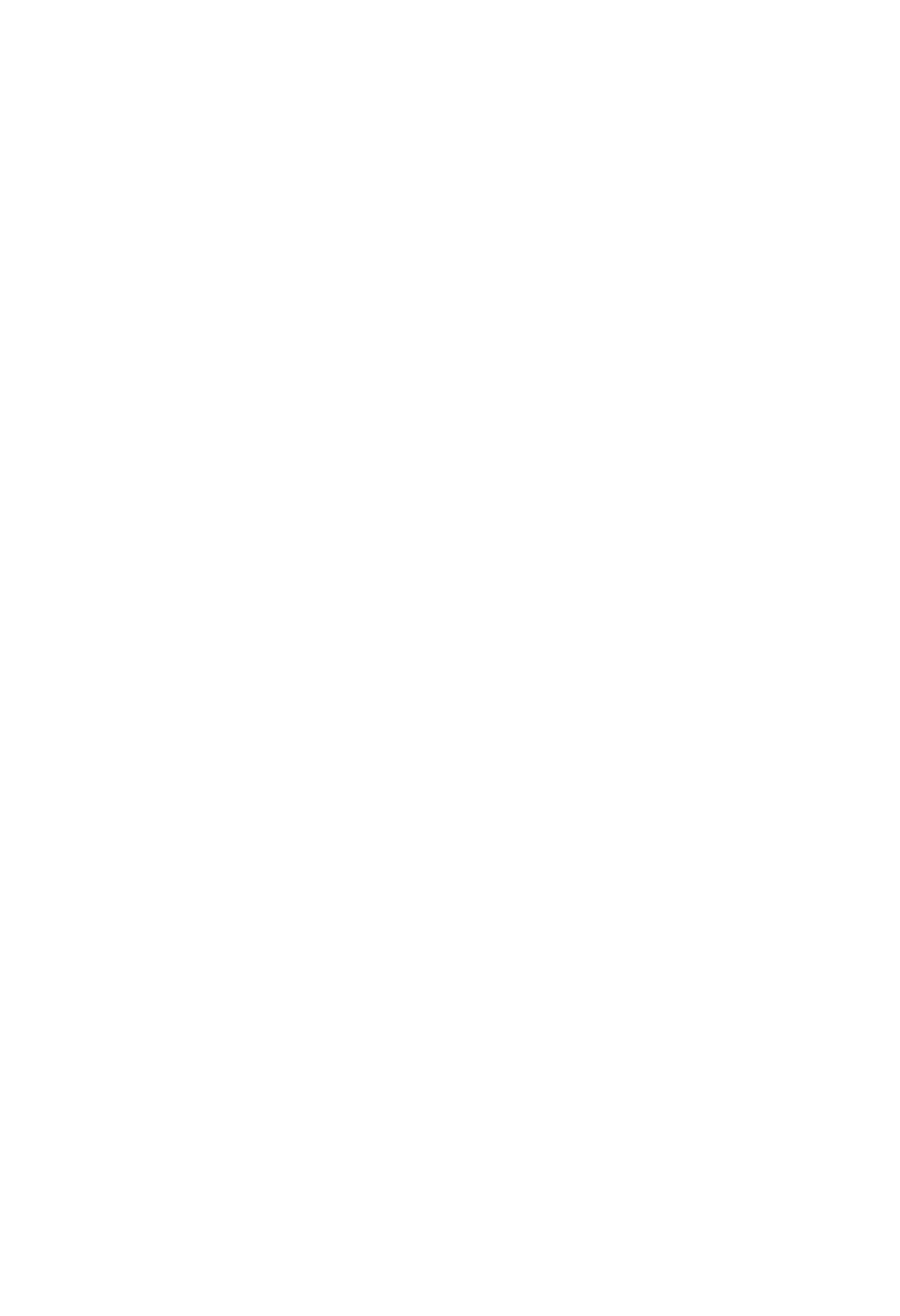What is the primary function of the button next to the search box?
Please analyze the image and answer the question with as much detail as possible.

The button next to the search box has the text 'Search', which suggests that its primary function is to submit the search query entered in the search box.